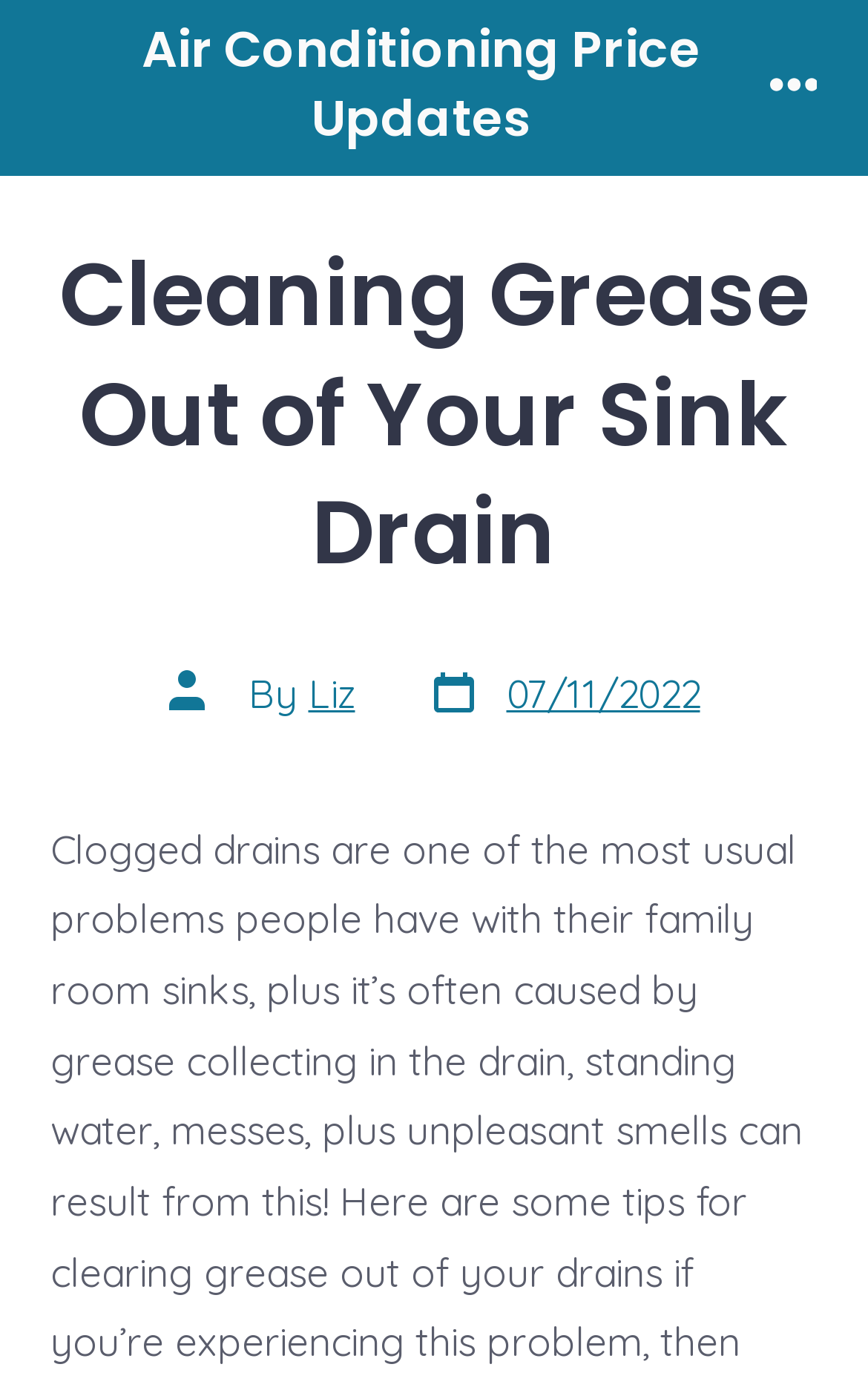Determine the main headline of the webpage and provide its text.

Cleaning Grease Out of Your Sink Drain